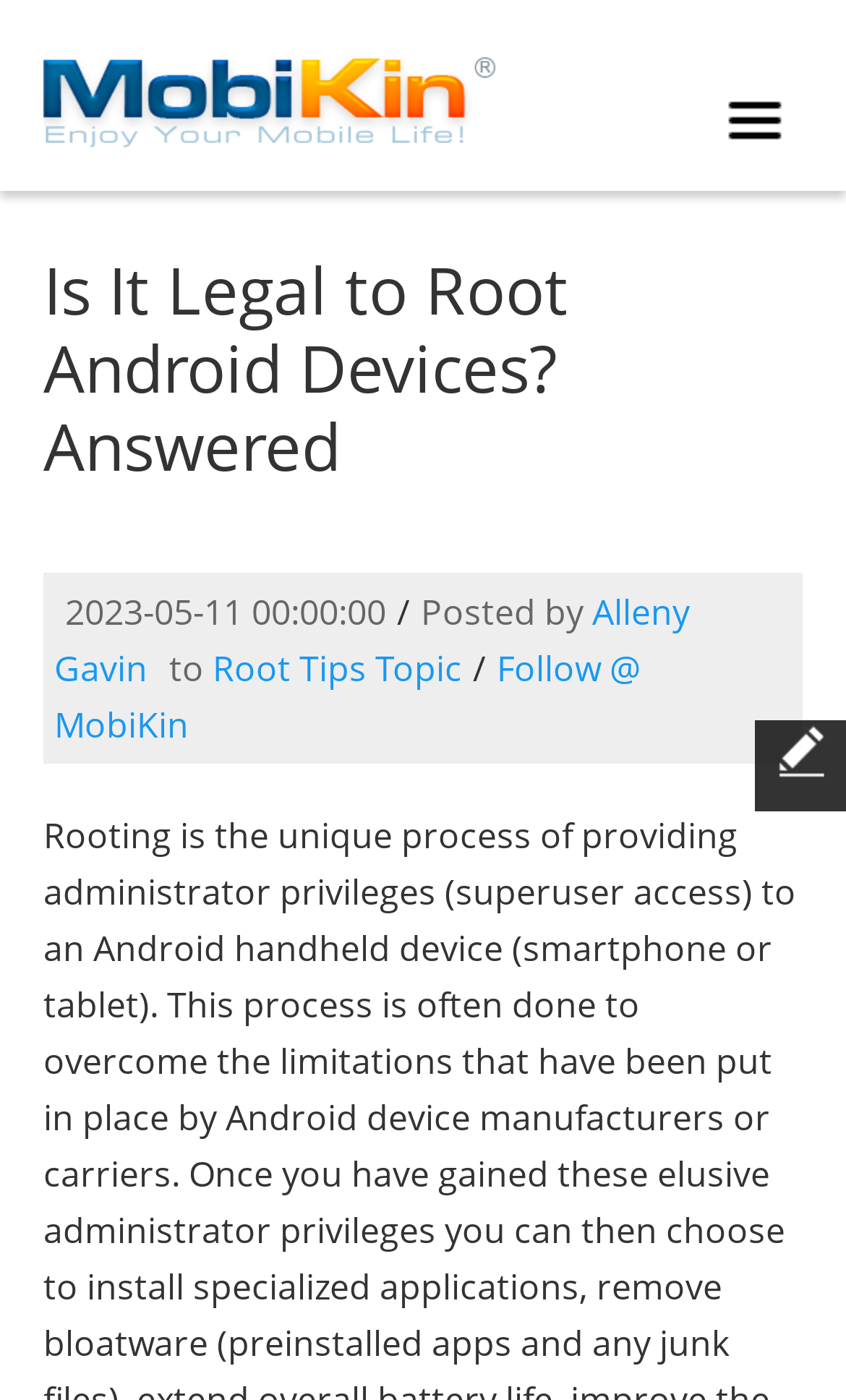Please analyze the image and provide a thorough answer to the question:
What is the date of the article?

The date of the article can be found in the static text element with the content '2023-05-11 00:00:00' which is located below the main heading.